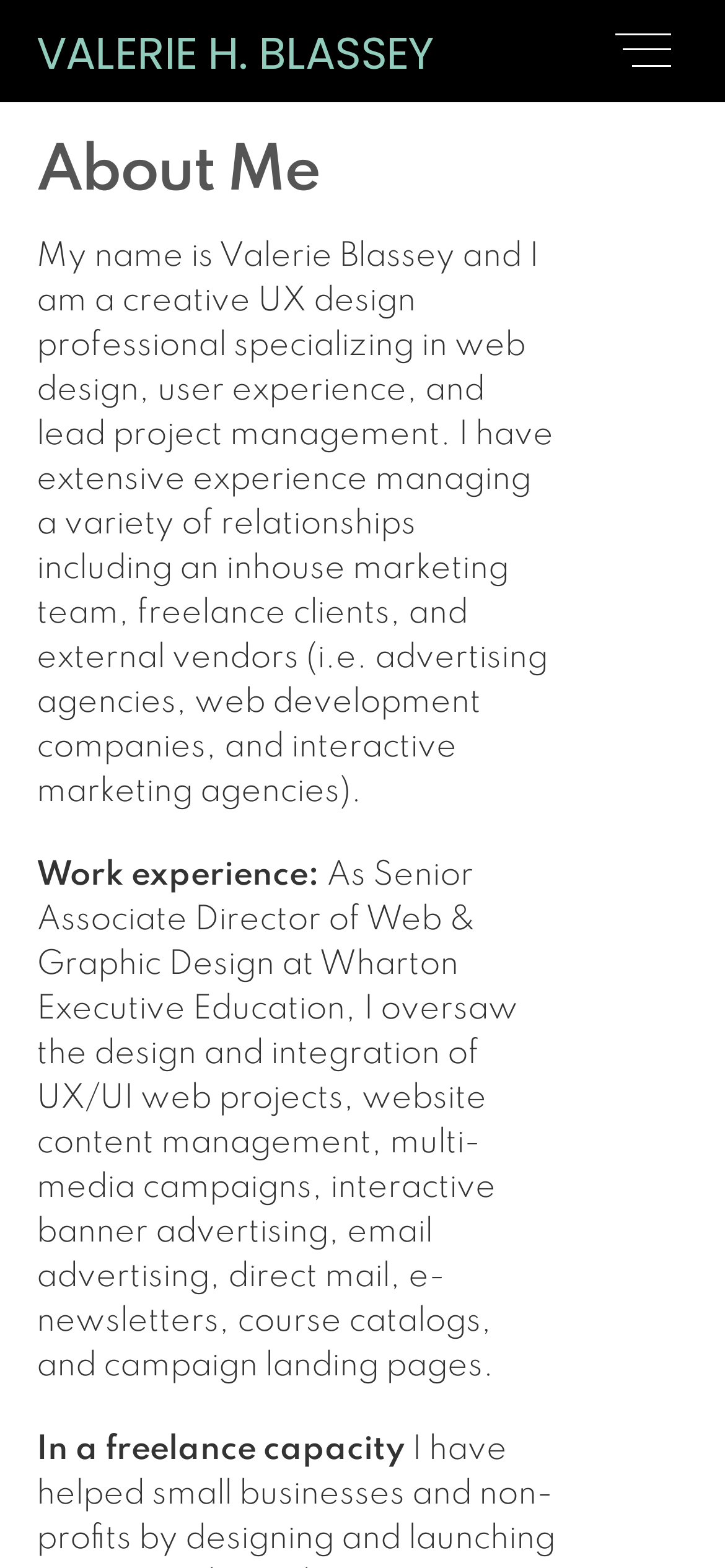Respond to the question below with a single word or phrase:
What is Valerie's experience in managing relationships?

Inhouse marketing team, freelance clients, and external vendors